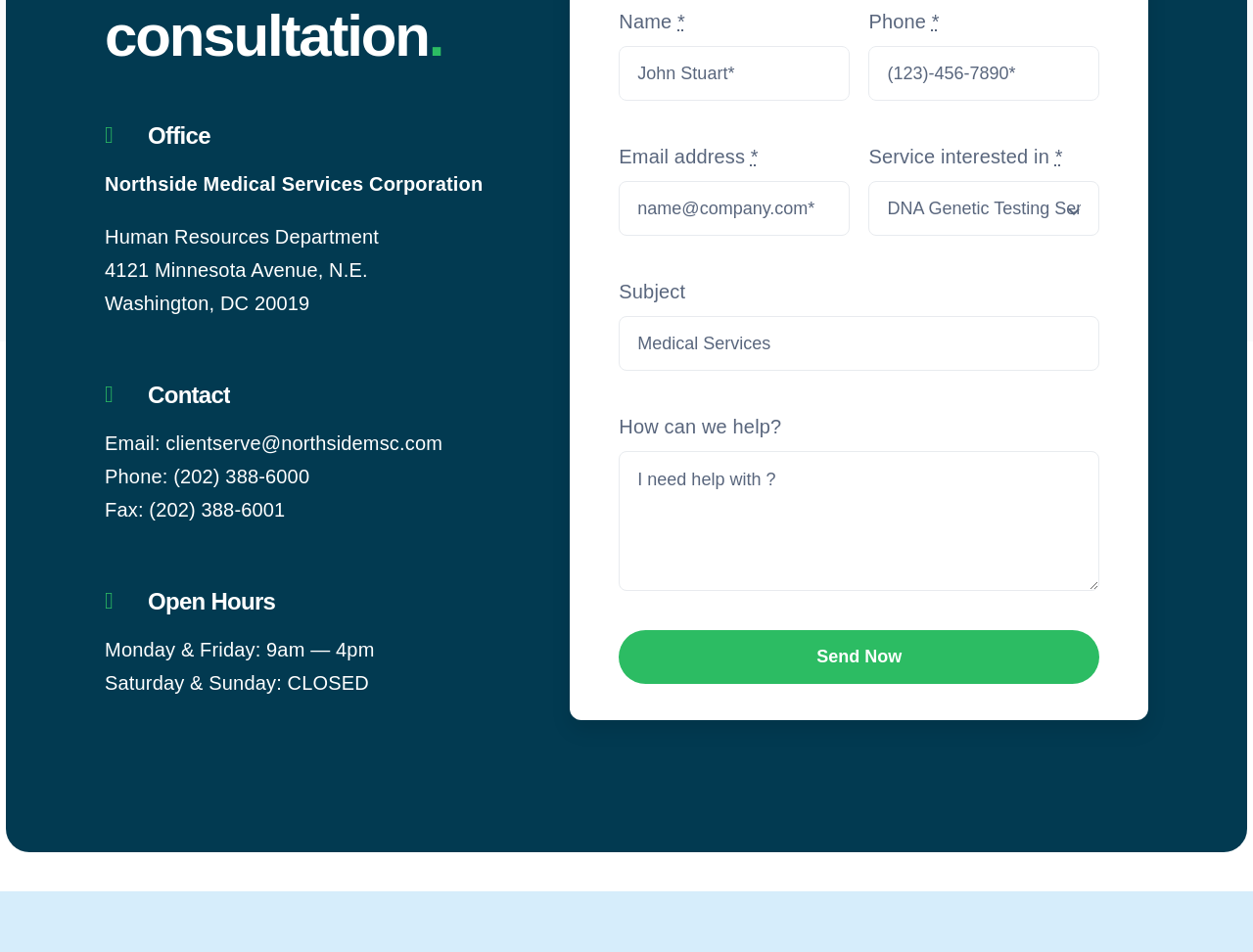Bounding box coordinates are specified in the format (top-left x, top-left y, bottom-right x, bottom-right y). All values are floating point numbers bounded between 0 and 1. Please provide the bounding box coordinate of the region this sentence describes: (202) 388-6000

[0.138, 0.489, 0.247, 0.512]